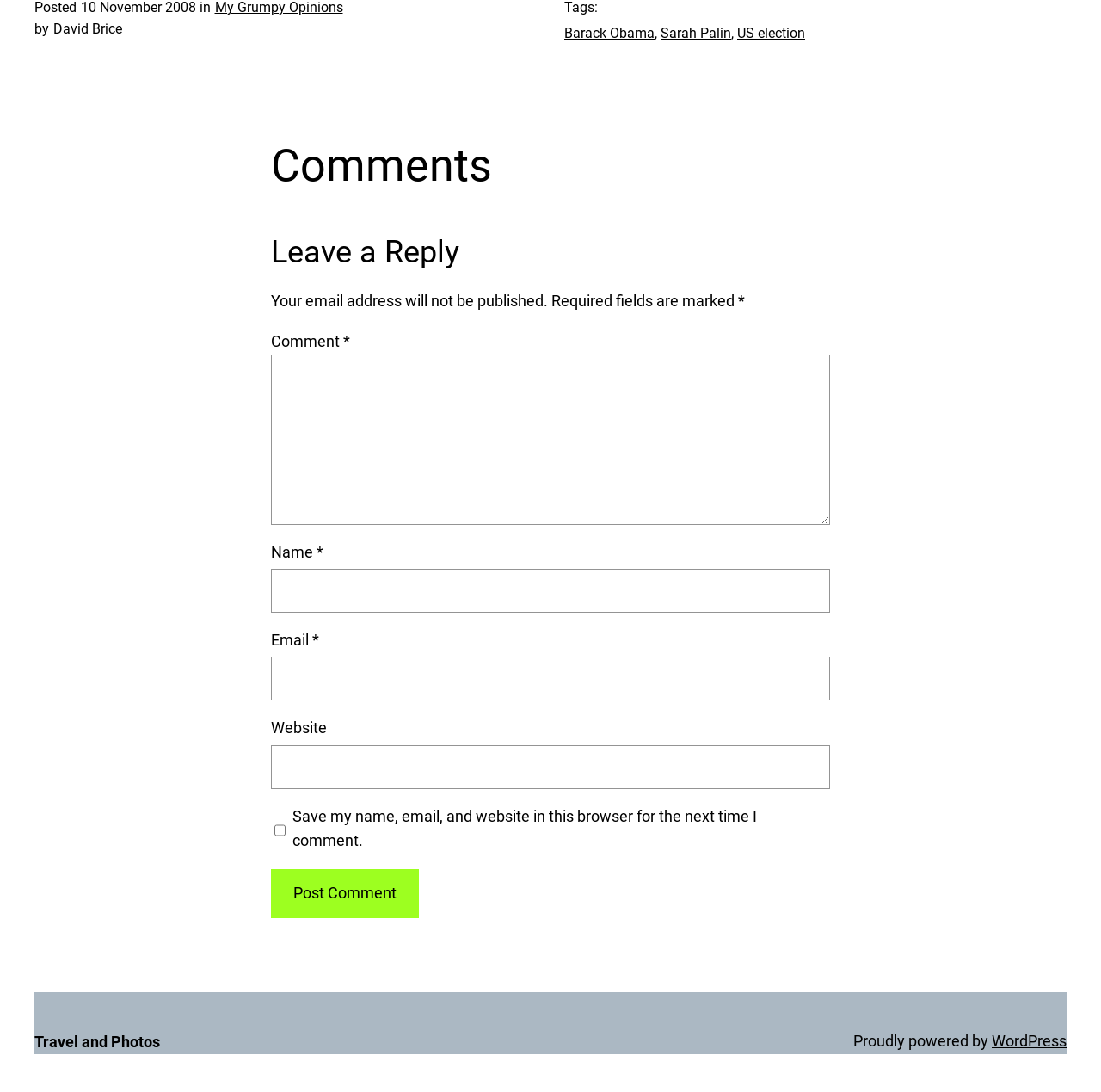Determine the bounding box coordinates of the element's region needed to click to follow the instruction: "Leave a comment". Provide these coordinates as four float numbers between 0 and 1, formatted as [left, top, right, bottom].

[0.246, 0.324, 0.754, 0.48]